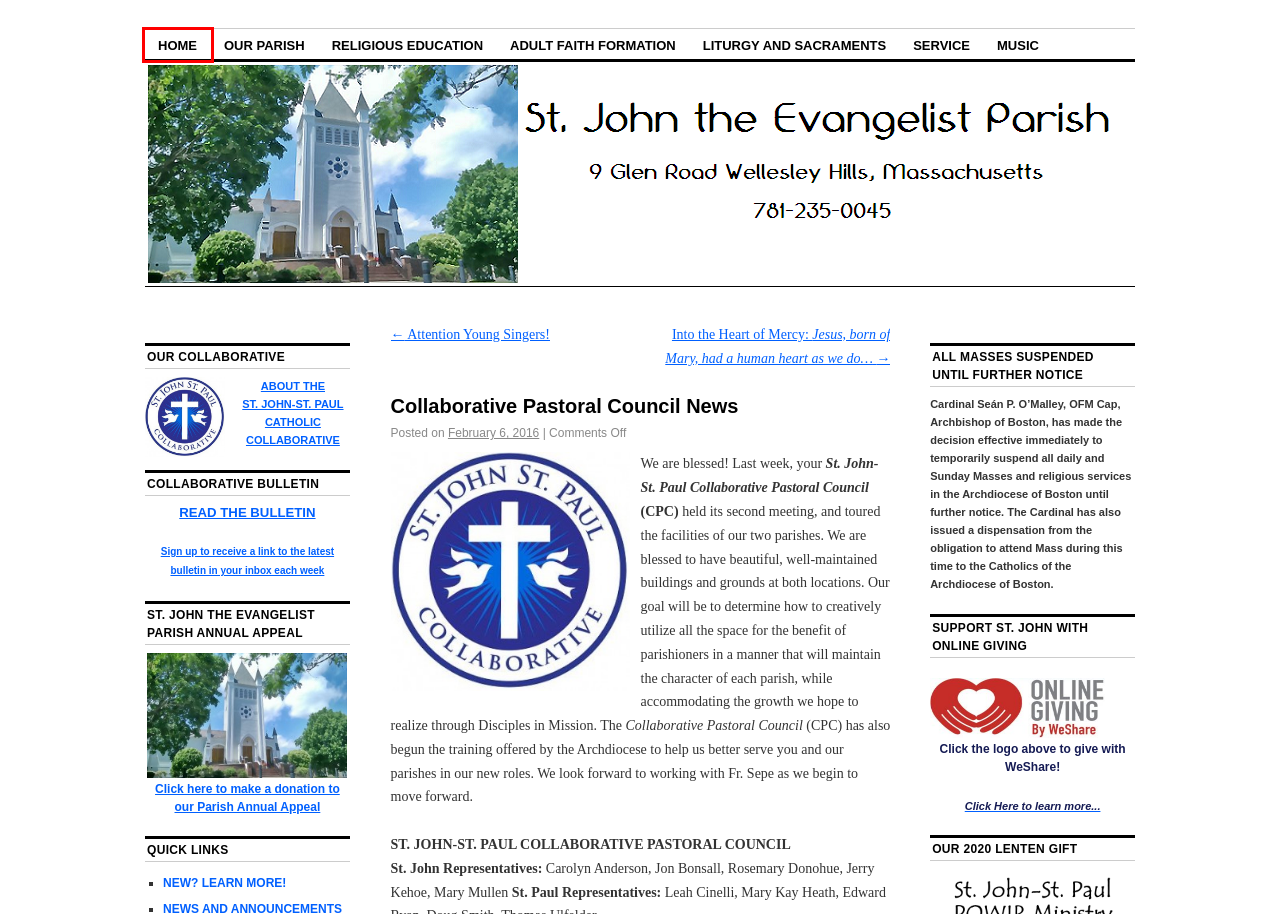Look at the screenshot of a webpage where a red rectangle bounding box is present. Choose the webpage description that best describes the new webpage after clicking the element inside the red bounding box. Here are the candidates:
A. Podcast | St. John the Evangelist Parish
B. Homilies 2015 | Francis
C. St. John – St. Paul Catholic Collaborative – Serving Wellesley and Newton, Massachusetts
D. The Holy See
E. Attention Young Singers! | St. John the Evangelist Parish
F. SJSP Collaborative Pastoral Council | St. John the Evangelist Parish
G. Daily Bible Reading - June 12, 2024 | USCCB
H. Boston Catholic Directory. Saint John the Evangelist, Wellesley

C